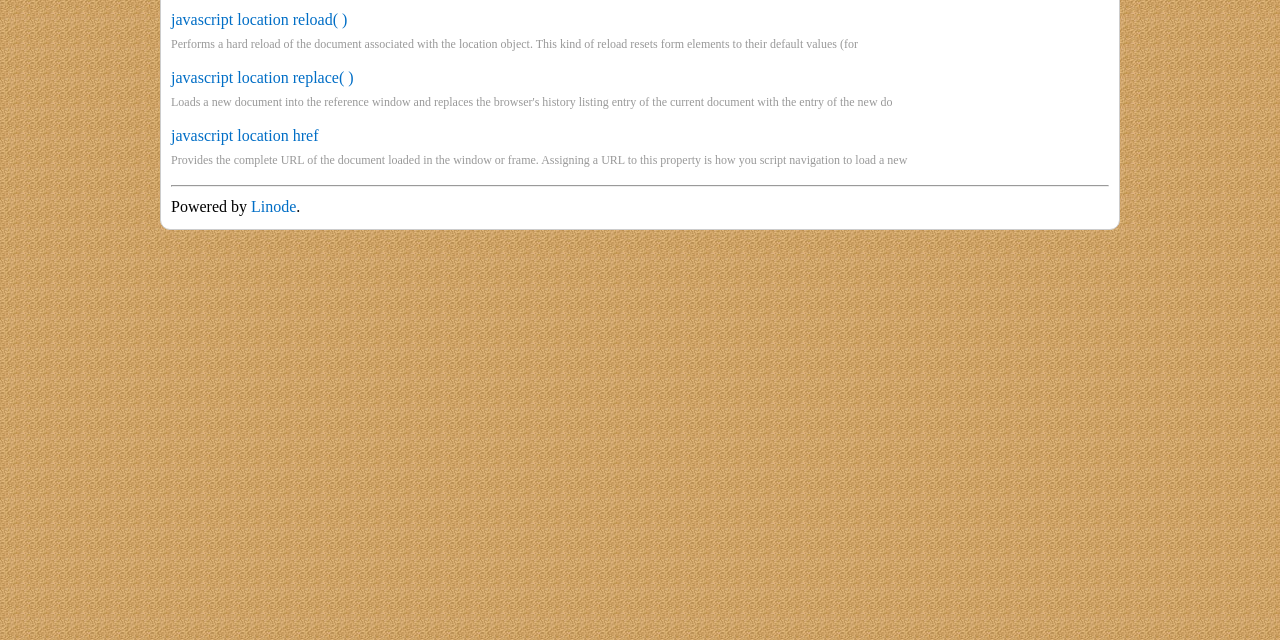For the element described, predict the bounding box coordinates as (top-left x, top-left y, bottom-right x, bottom-right y). All values should be between 0 and 1. Element description: javascript location replace( )

[0.134, 0.108, 0.276, 0.134]